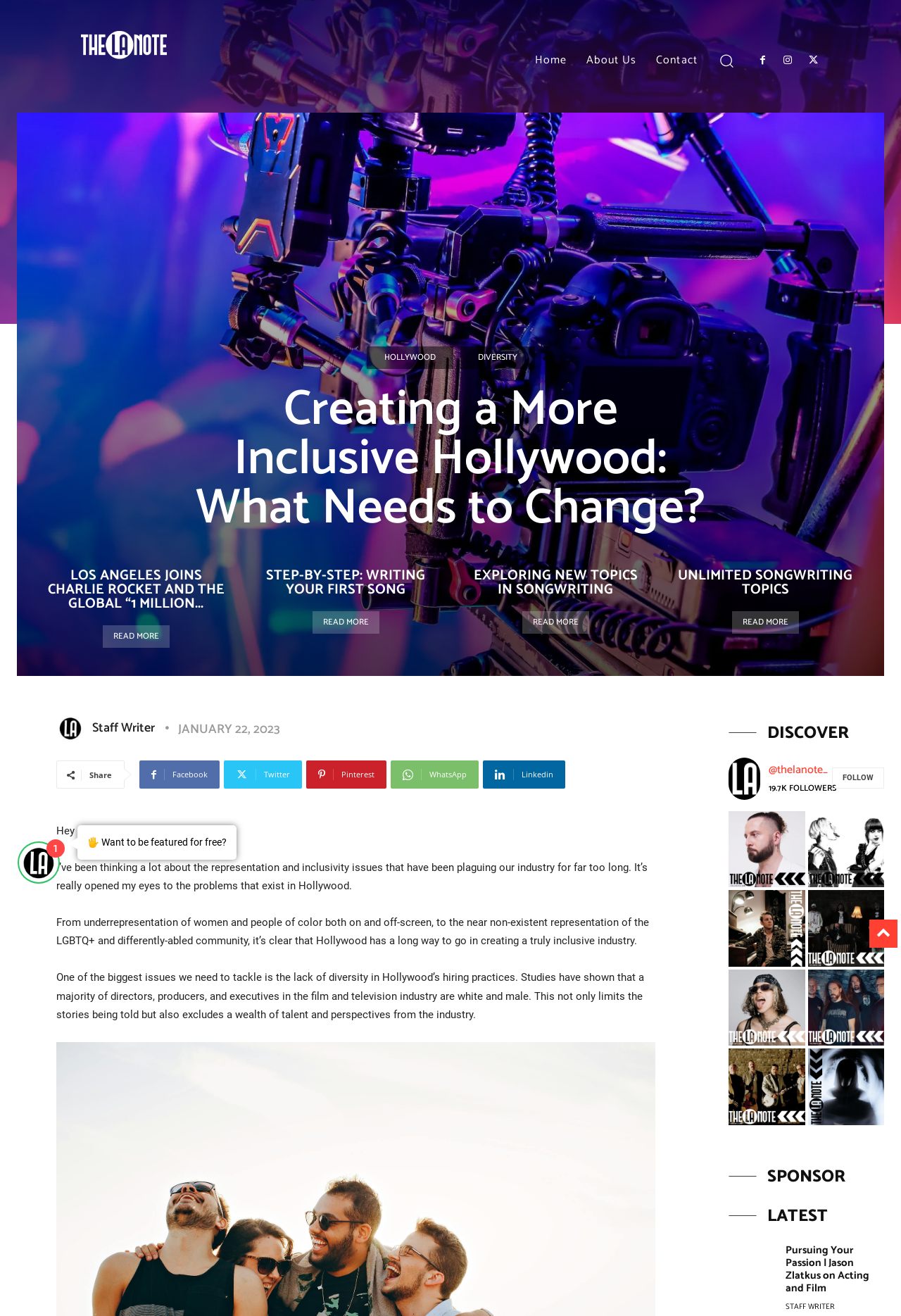Locate the bounding box coordinates of the clickable area needed to fulfill the instruction: "Click on the 'Search' button".

[0.785, 0.031, 0.828, 0.06]